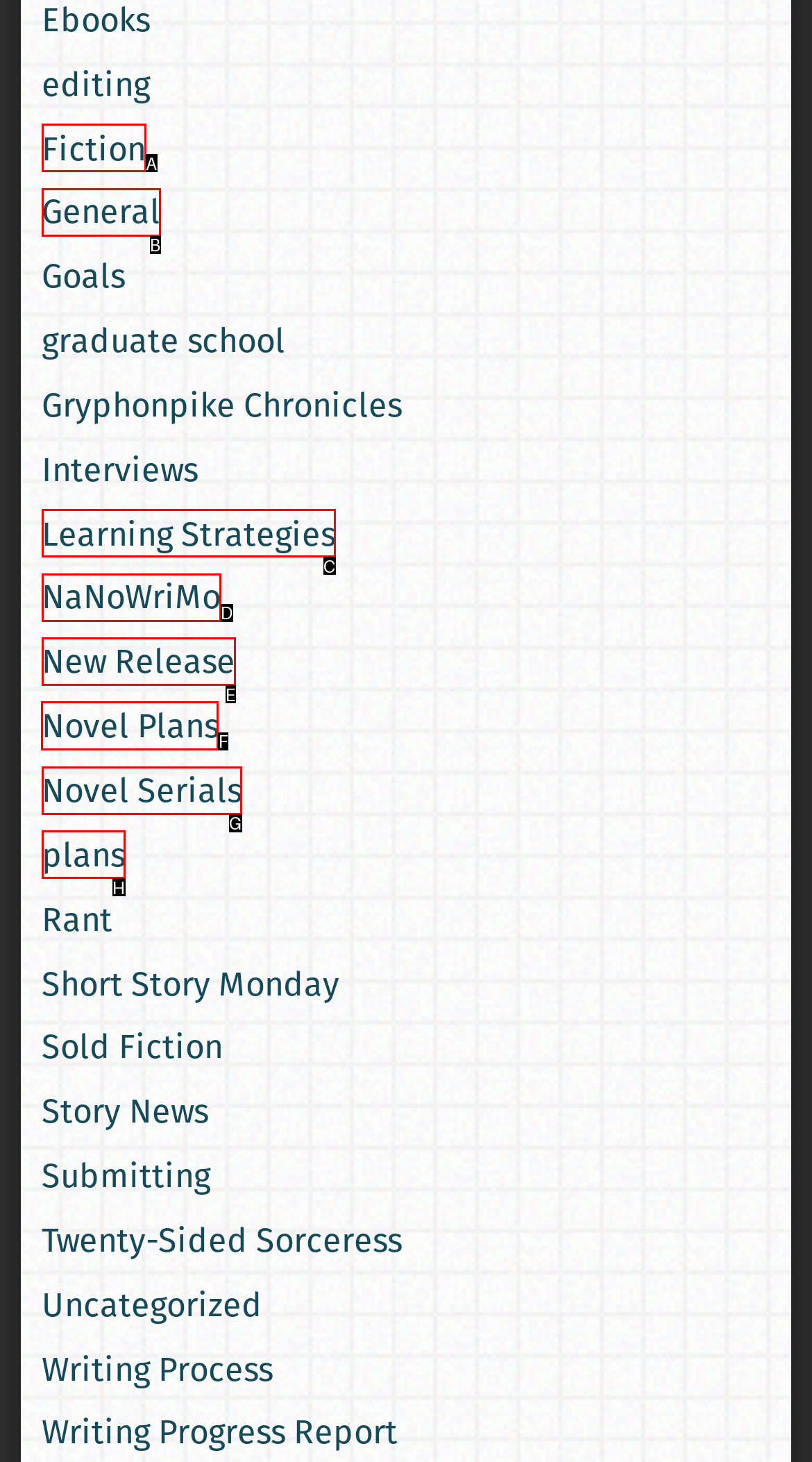Indicate which red-bounded element should be clicked to perform the task: check novel plans Answer with the letter of the correct option.

F